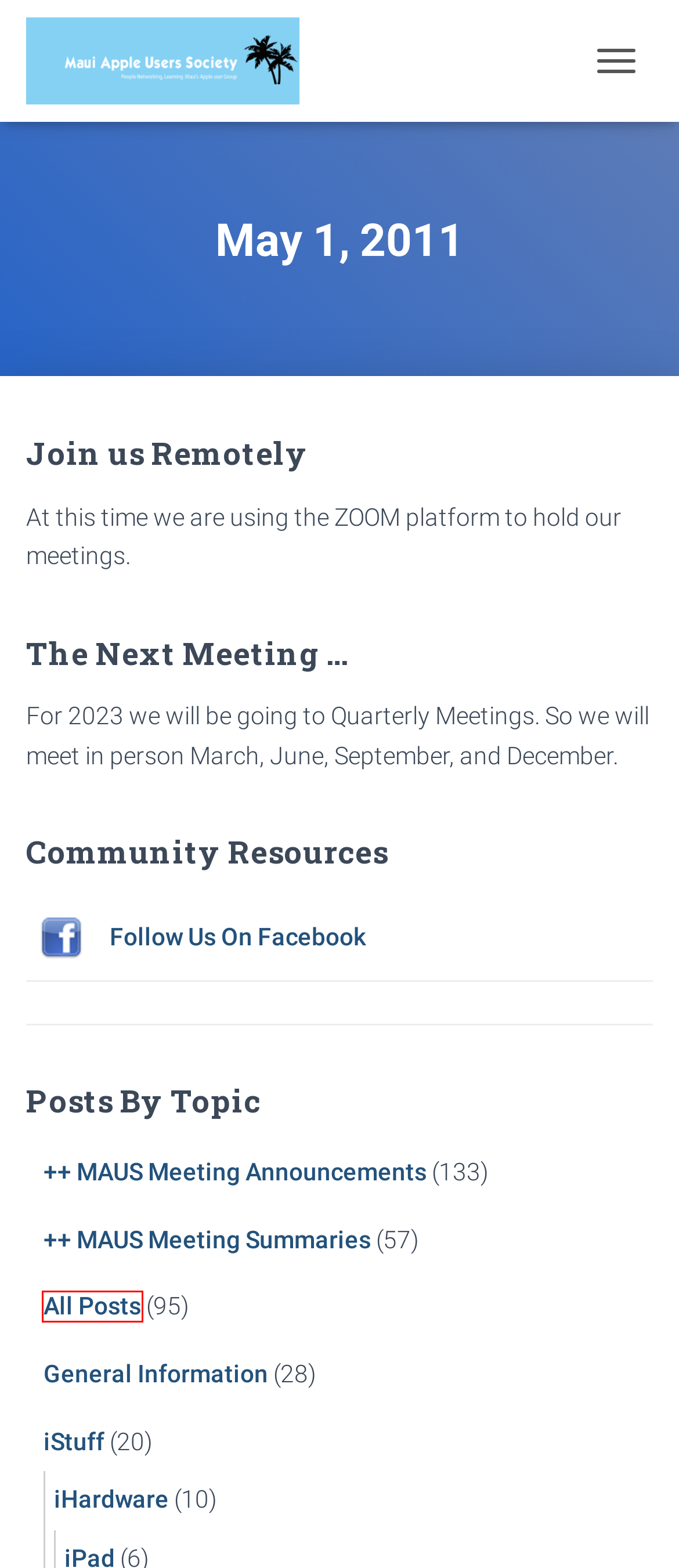You have a screenshot of a webpage with a red bounding box around an element. Choose the best matching webpage description that would appear after clicking the highlighted element. Here are the candidates:
A. iHardware – Maui Apple User Group
B. General Information – Maui Apple User Group
C. ++ MAUS Meeting Summaries – Maui Apple User Group
D. iStuff – Maui Apple User Group
E. All Posts – Maui Apple User Group
F. ++ MAUS Meeting Announcements – Maui Apple User Group
G. Change Password – Maui Apple User Group
H. Maui Apple User Group – Maui Apple Users Society

E